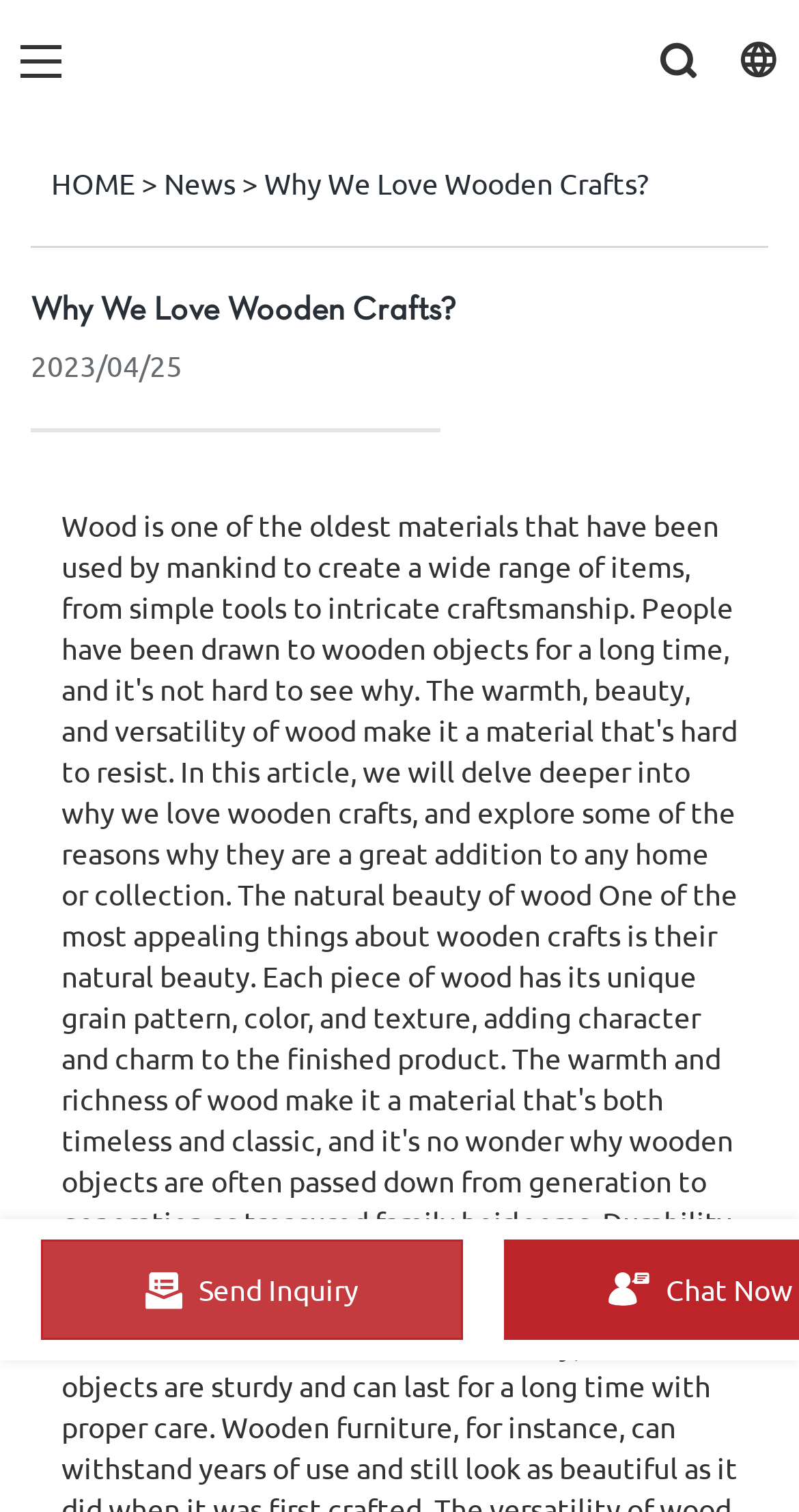What is the purpose of the button at the bottom?
Provide a detailed answer to the question using information from the image.

The button at the bottom of the webpage is labeled as 'Send Inquiry', which suggests that it is used to send an inquiry or a message to the website owners or administrators.